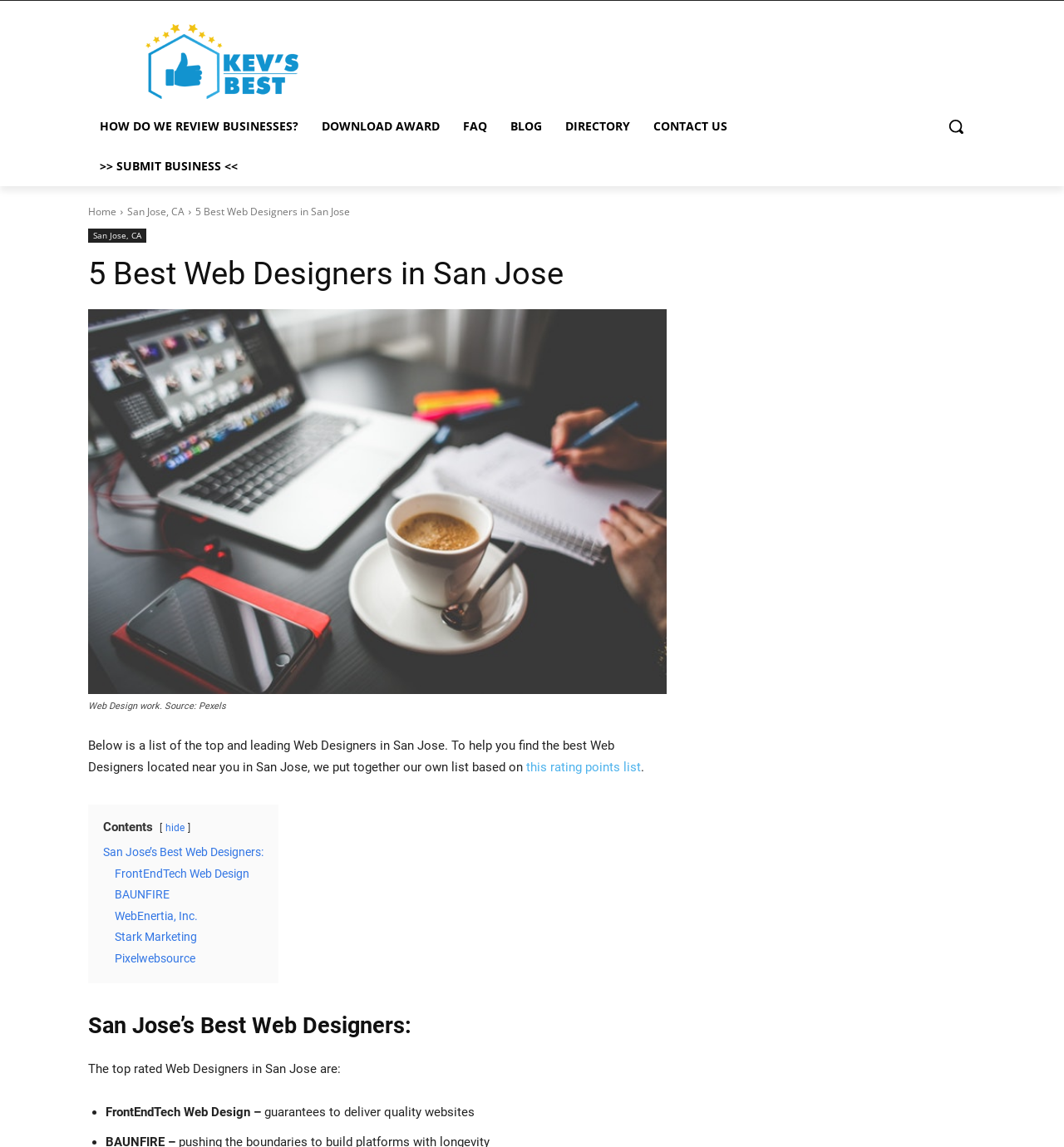Please locate the bounding box coordinates of the element that needs to be clicked to achieve the following instruction: "Click on 'HOW DO WE REVIEW BUSINESSES?'". The coordinates should be four float numbers between 0 and 1, i.e., [left, top, right, bottom].

[0.083, 0.093, 0.291, 0.128]